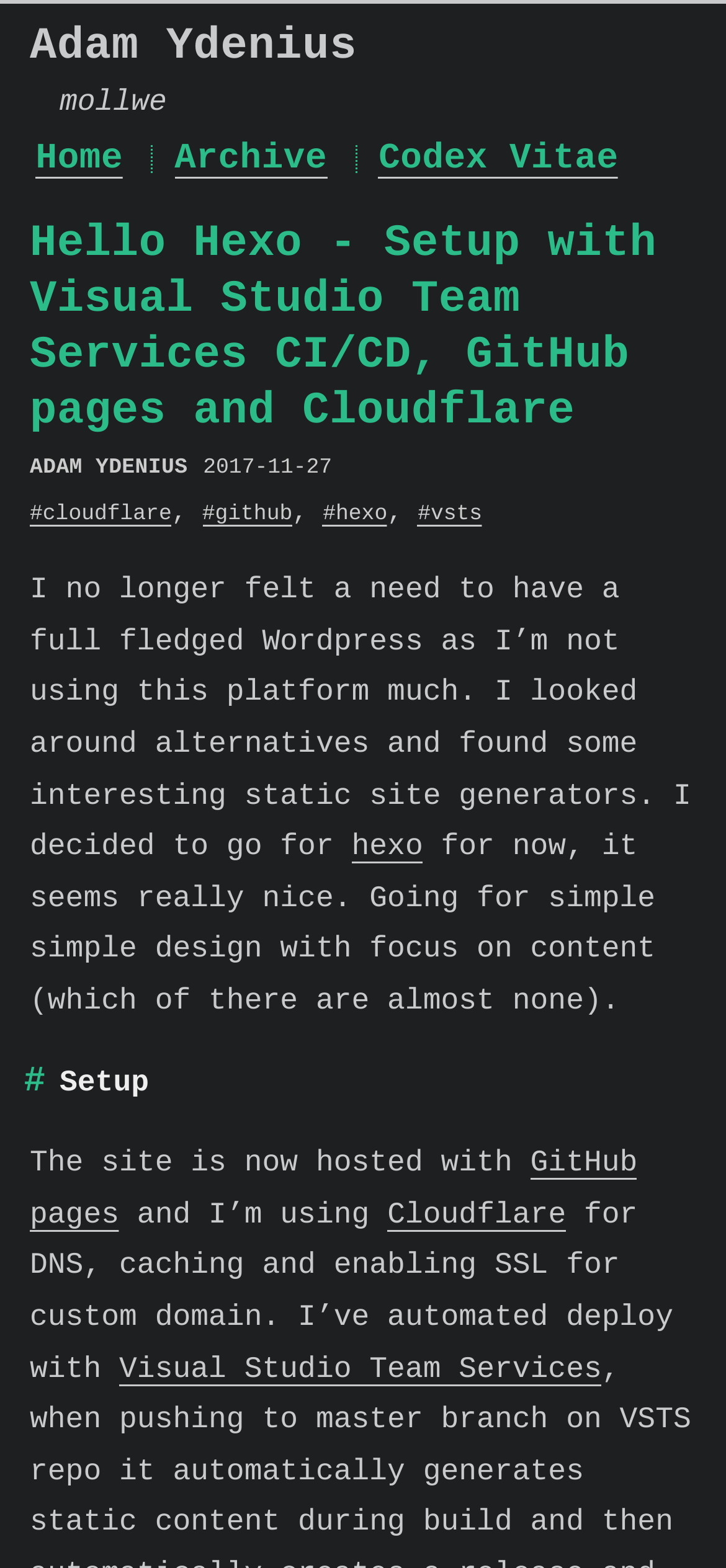What is the date of the post?
Please provide a single word or phrase answer based on the image.

2017-11-27